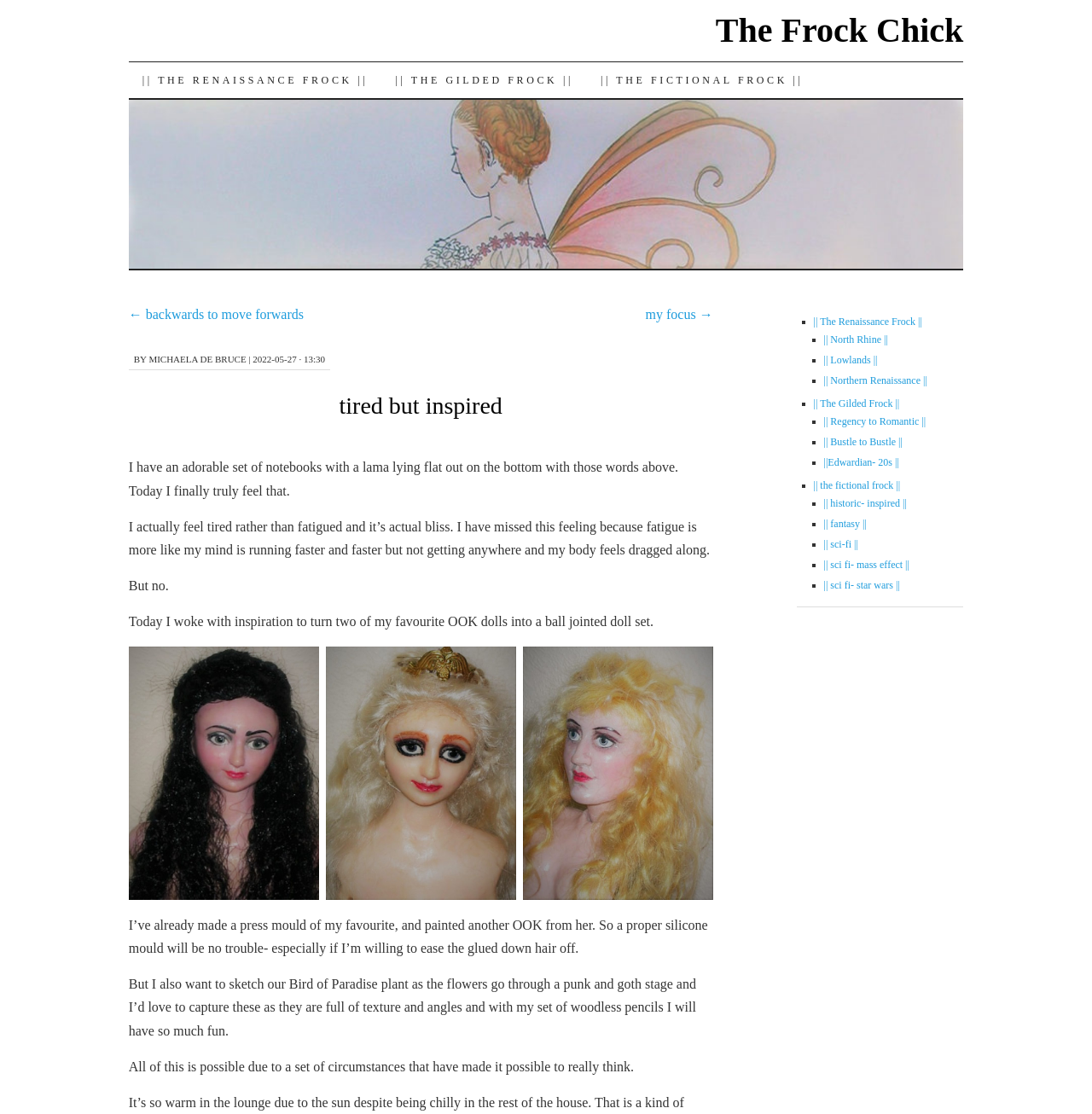What is the inspiration for the author's creativity?
Using the visual information, answer the question in a single word or phrase.

a set of notebooks with a lama